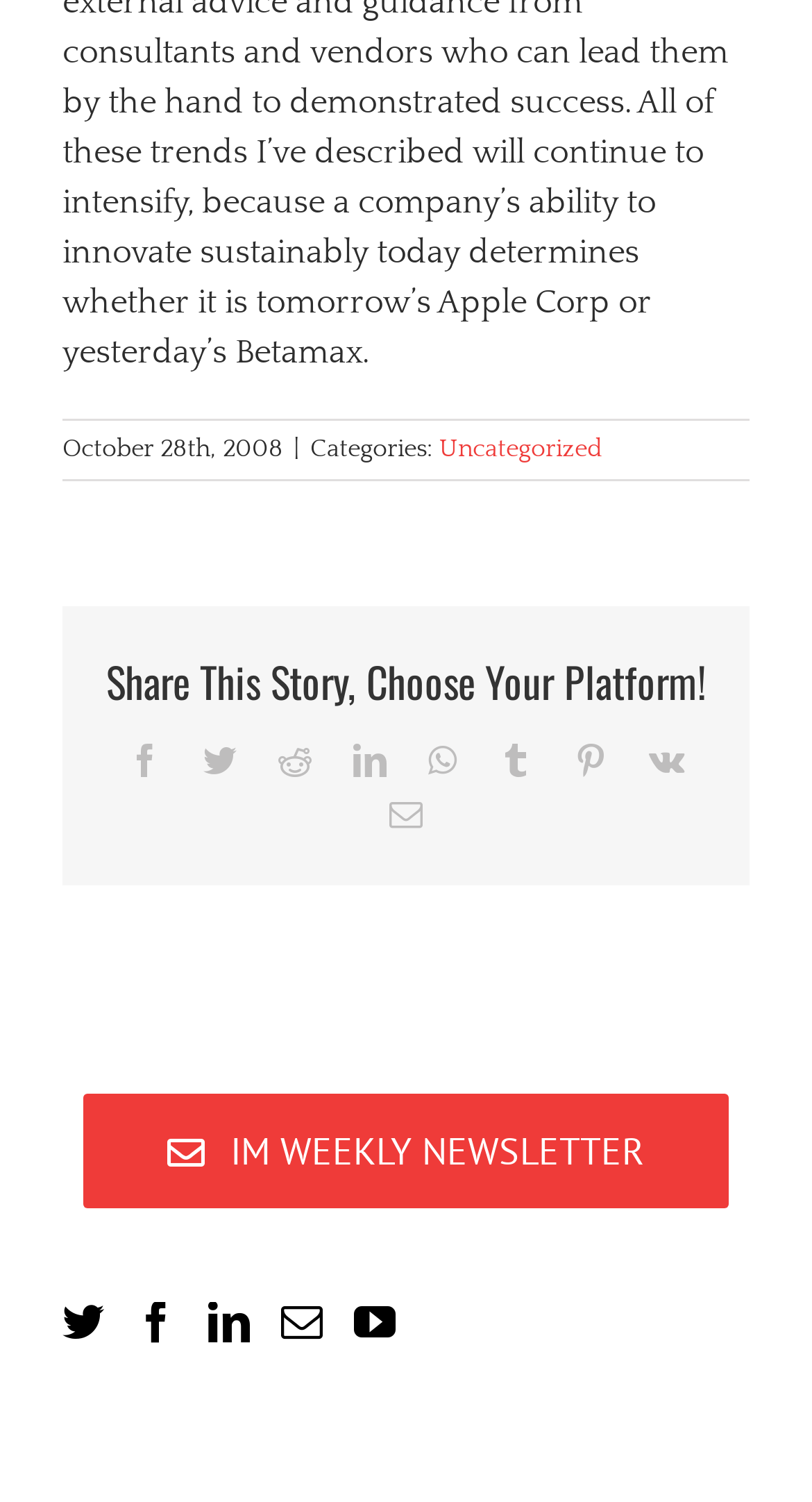Find the bounding box coordinates of the element's region that should be clicked in order to follow the given instruction: "Share this story on Facebook". The coordinates should consist of four float numbers between 0 and 1, i.e., [left, top, right, bottom].

[0.158, 0.495, 0.199, 0.517]